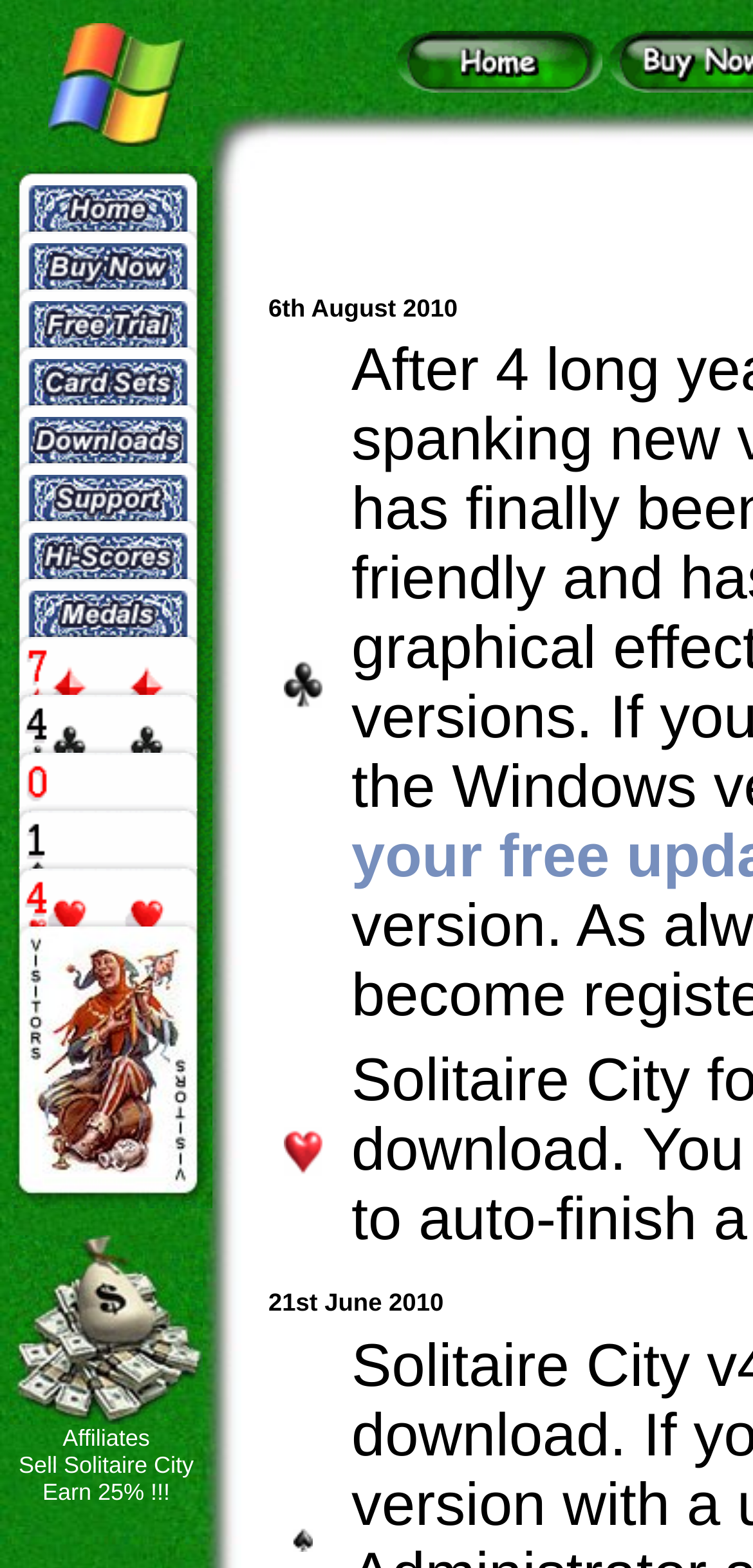Find the bounding box coordinates corresponding to the UI element with the description: "parent_node: Affiliates". The coordinates should be formatted as [left, top, right, bottom], with values as floats between 0 and 1.

[0.013, 0.895, 0.269, 0.912]